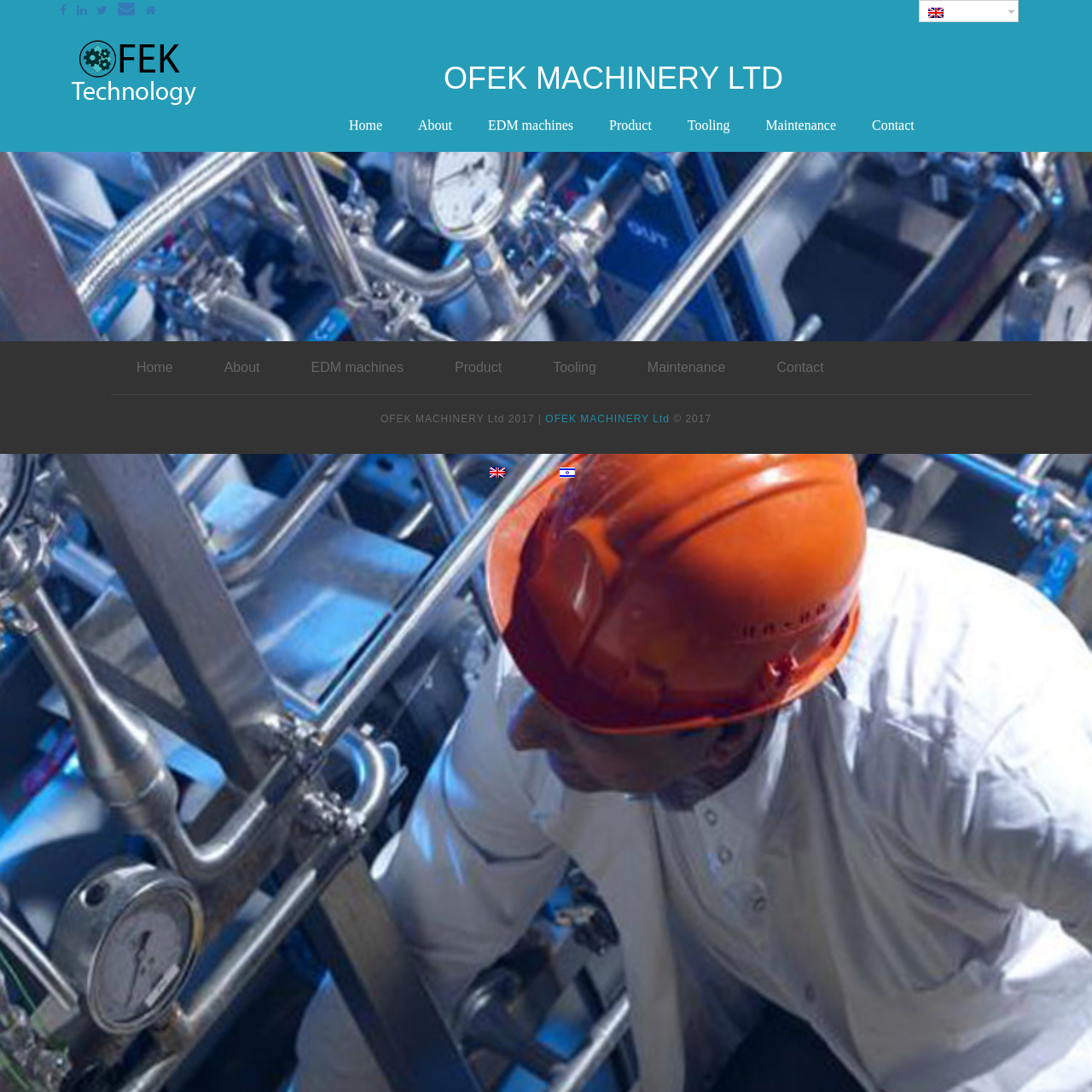Describe the entire webpage, focusing on both content and design.

The webpage is about OFEK MACHINERY LTD, a company that distributes DT products, a Swiss company known for its high-quality machining center products. 

At the top left, there are four list markers, followed by three static text elements labeled as "Image 02", "Image 03", and "Image 04". 

To the right of these images, there are five social media links, represented by icons, and a language selection link with a flag icon. 

Below these elements, there is a main section that contains an article with a heading "DT" and a paragraph describing DT's products and reputation. The paragraph also contains a link to DT's catalogs. 

Underneath the main section, there is a navigation menu with links to "Home", "About", "EDM machines", "Product", "Tooling", "Maintenance", and "Contact". This menu is duplicated at the bottom of the page. 

At the bottom left, there is a company information section with the company name, "OFEK MACHINERY Ltd", and a copyright notice "© 2017". 

To the right of the company information, there are two language selection links, one for English and one for Hebrew, each with a flag icon.